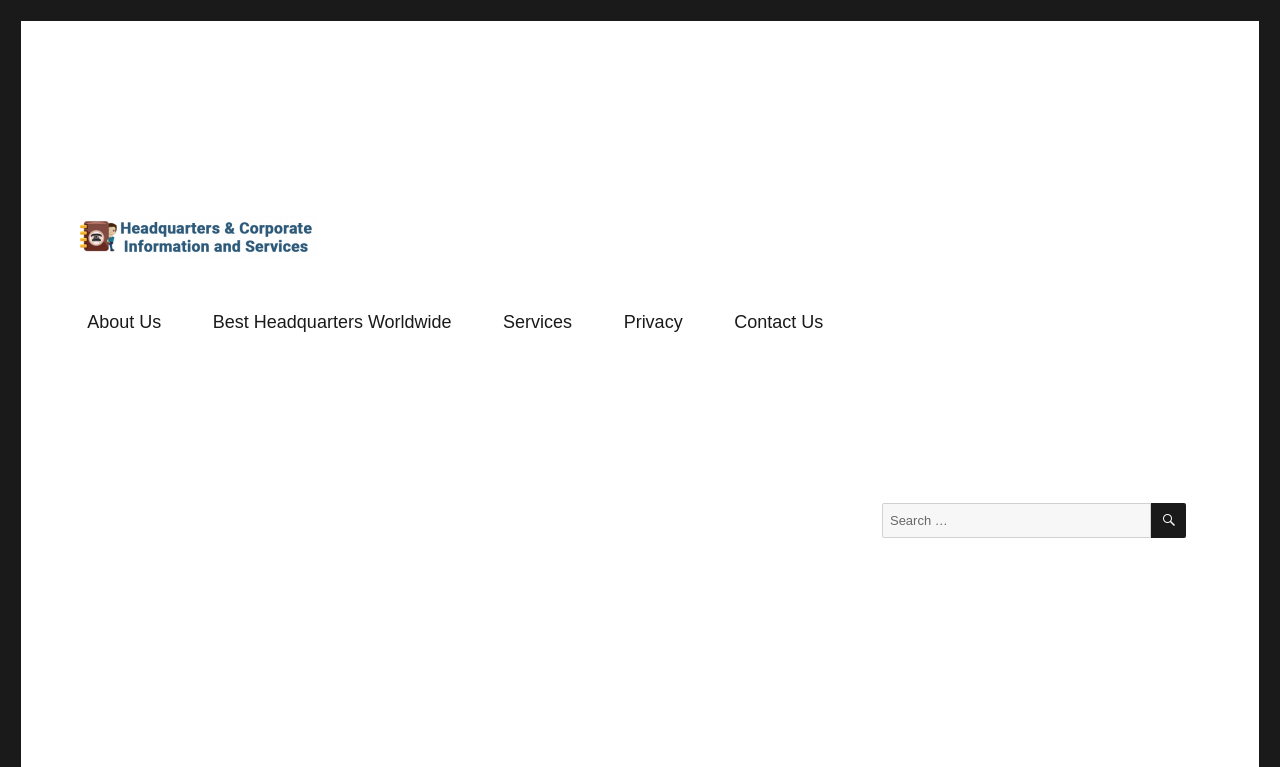Please determine the bounding box coordinates of the element to click in order to execute the following instruction: "Contact Farm Bureau Financial Services". The coordinates should be four float numbers between 0 and 1, specified as [left, top, right, bottom].

[0.561, 0.39, 0.655, 0.451]